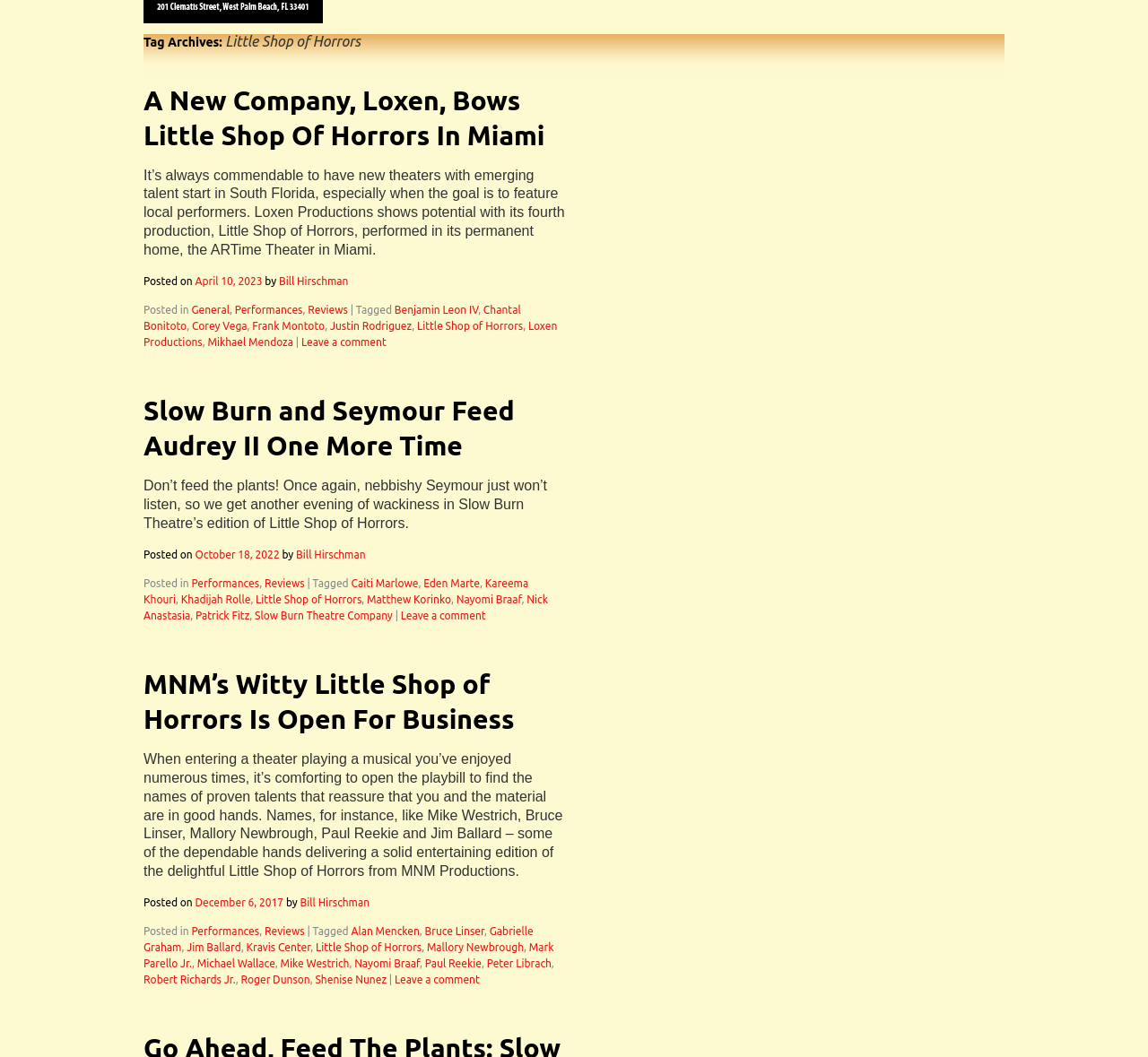Please find the bounding box coordinates (top-left x, top-left y, bottom-right x, bottom-right y) in the screenshot for the UI element described as follows: Little Shop of Horrors

[0.363, 0.303, 0.456, 0.314]